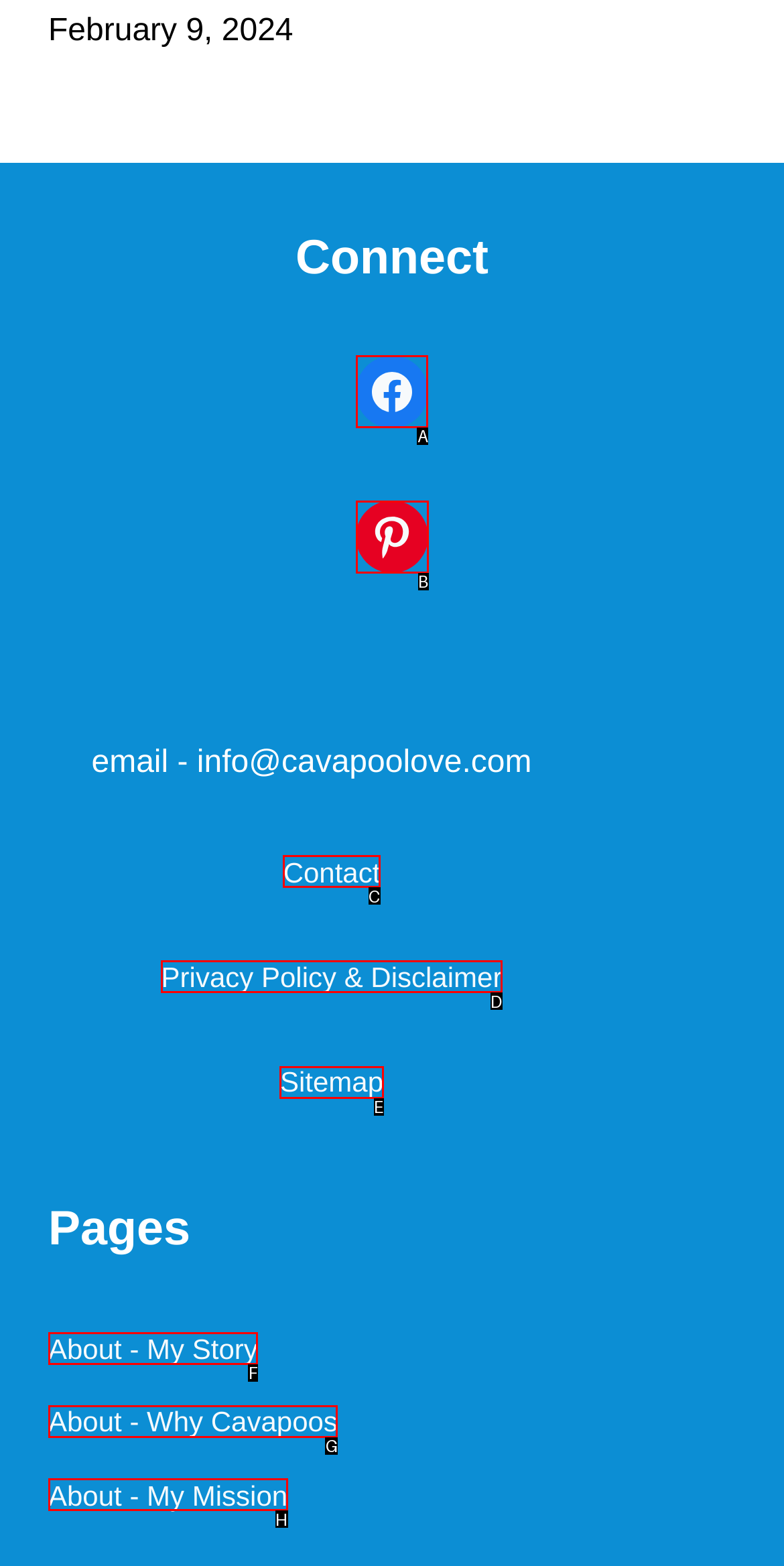Identify the correct UI element to click for the following task: Connect with Facebook Choose the option's letter based on the given choices.

A